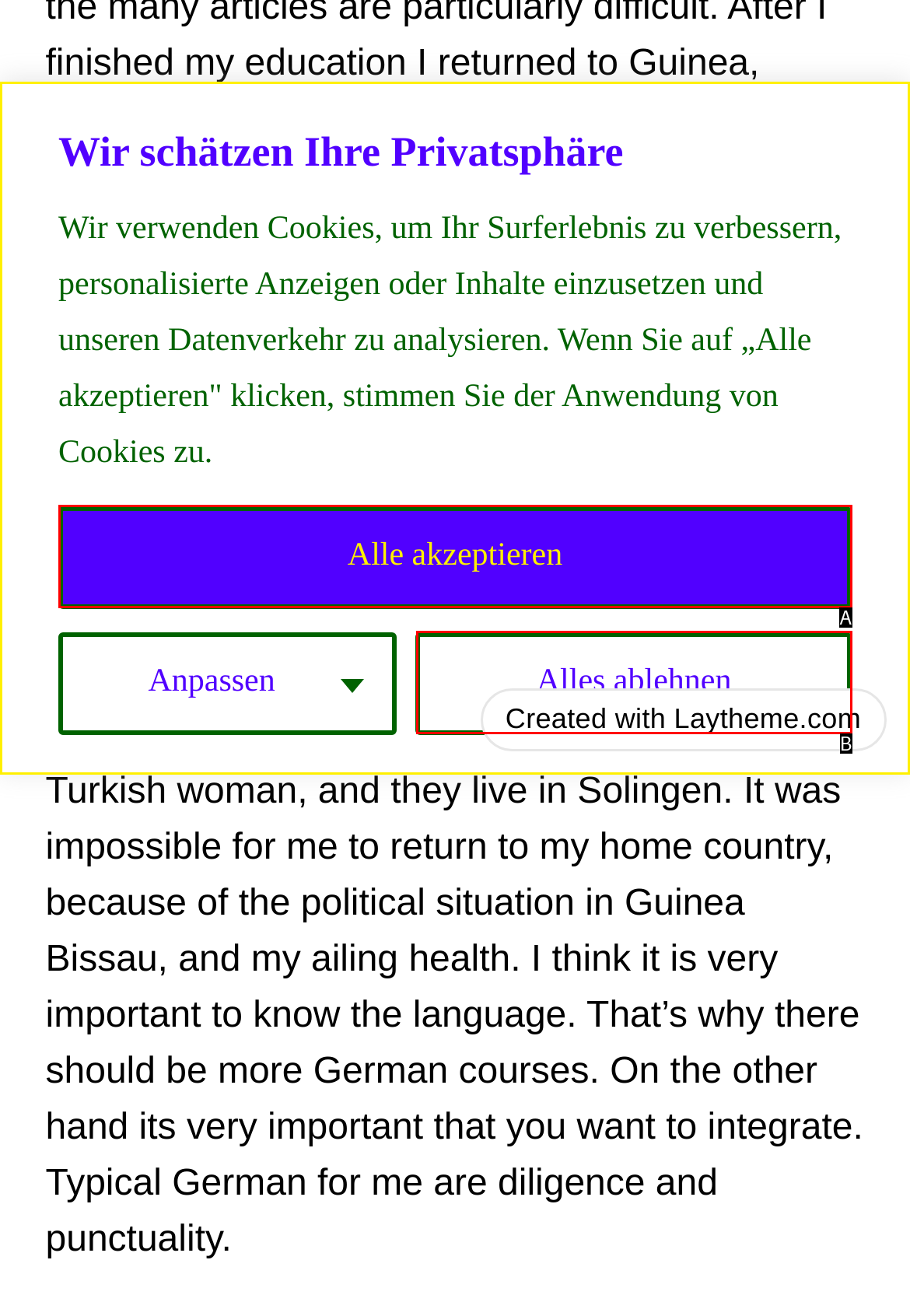Select the HTML element that fits the following description: December 5, 2017
Provide the letter of the matching option.

None